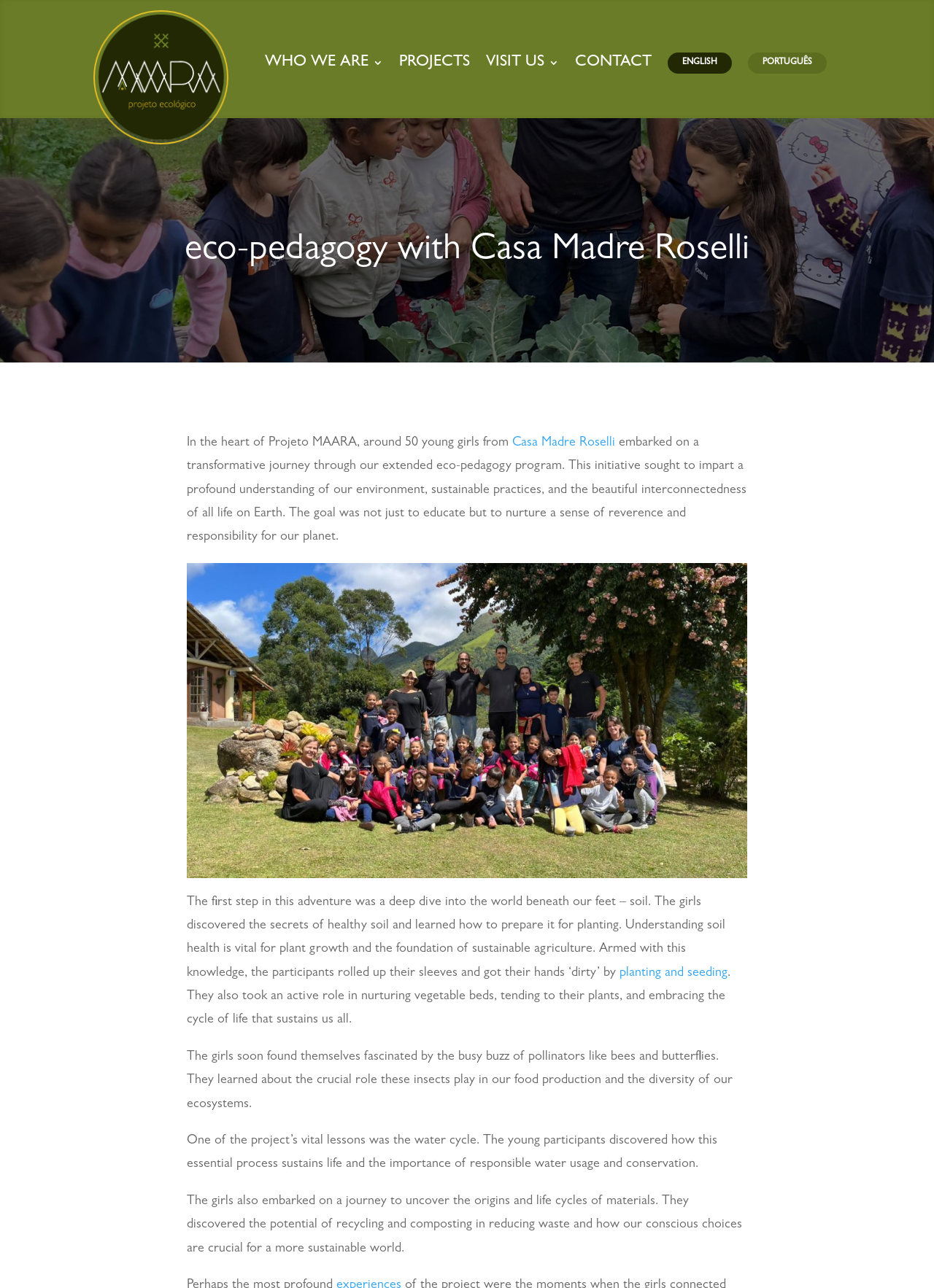How many young girls participated in the eco-pedagogy program?
Using the image, elaborate on the answer with as much detail as possible.

I found the answer by reading the text 'In the heart of Projeto MAARA, around 50 young girls from Casa Madre Roselli embarked on a transformative journey...' which mentions the number of girls participating in the program.